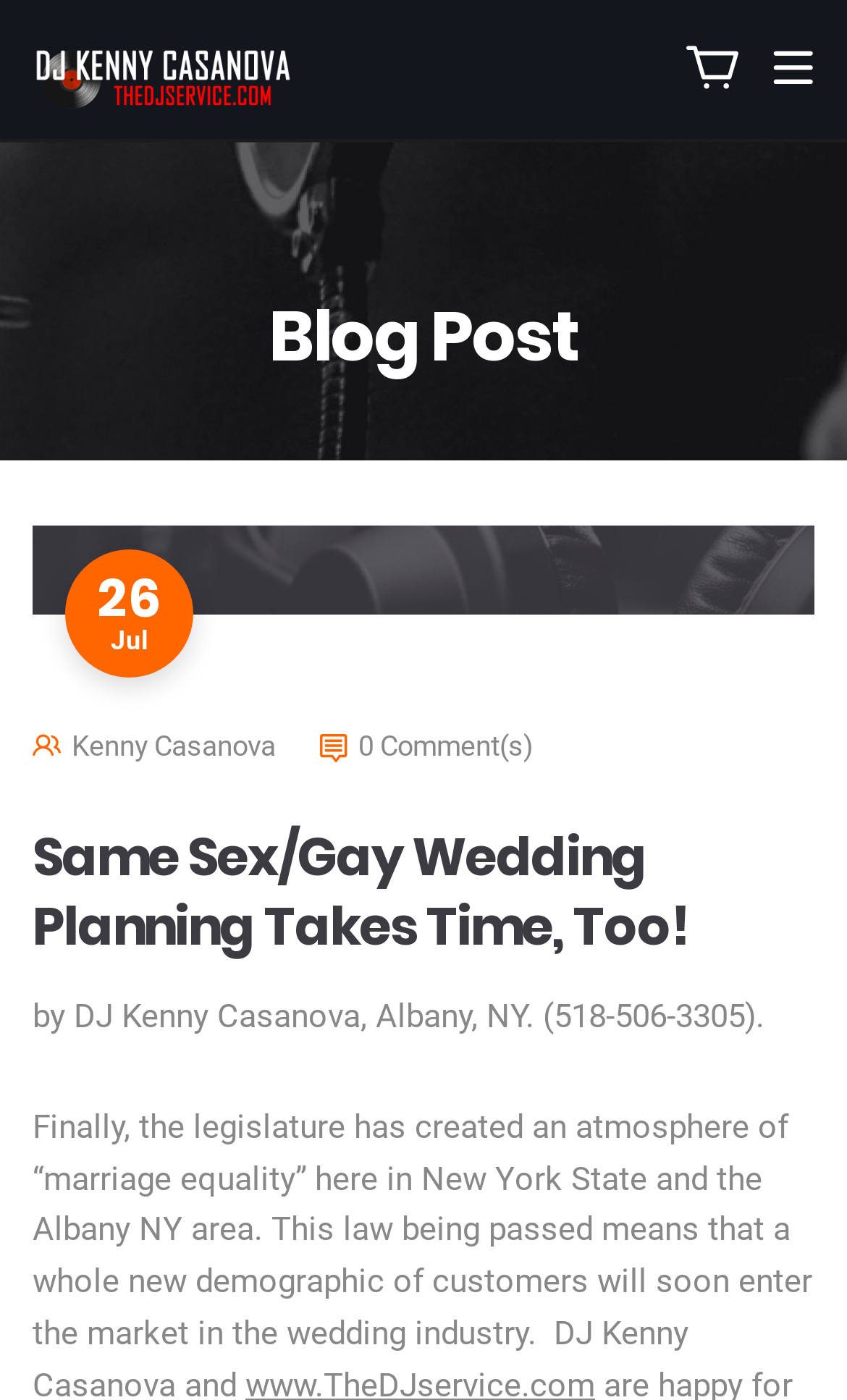Who is the author of the blog post?
We need a detailed and meticulous answer to the question.

I found the author by looking at the link element with the text 'Kenny Casanova' which is a child element of the heading element with the text 'Blog Post'.